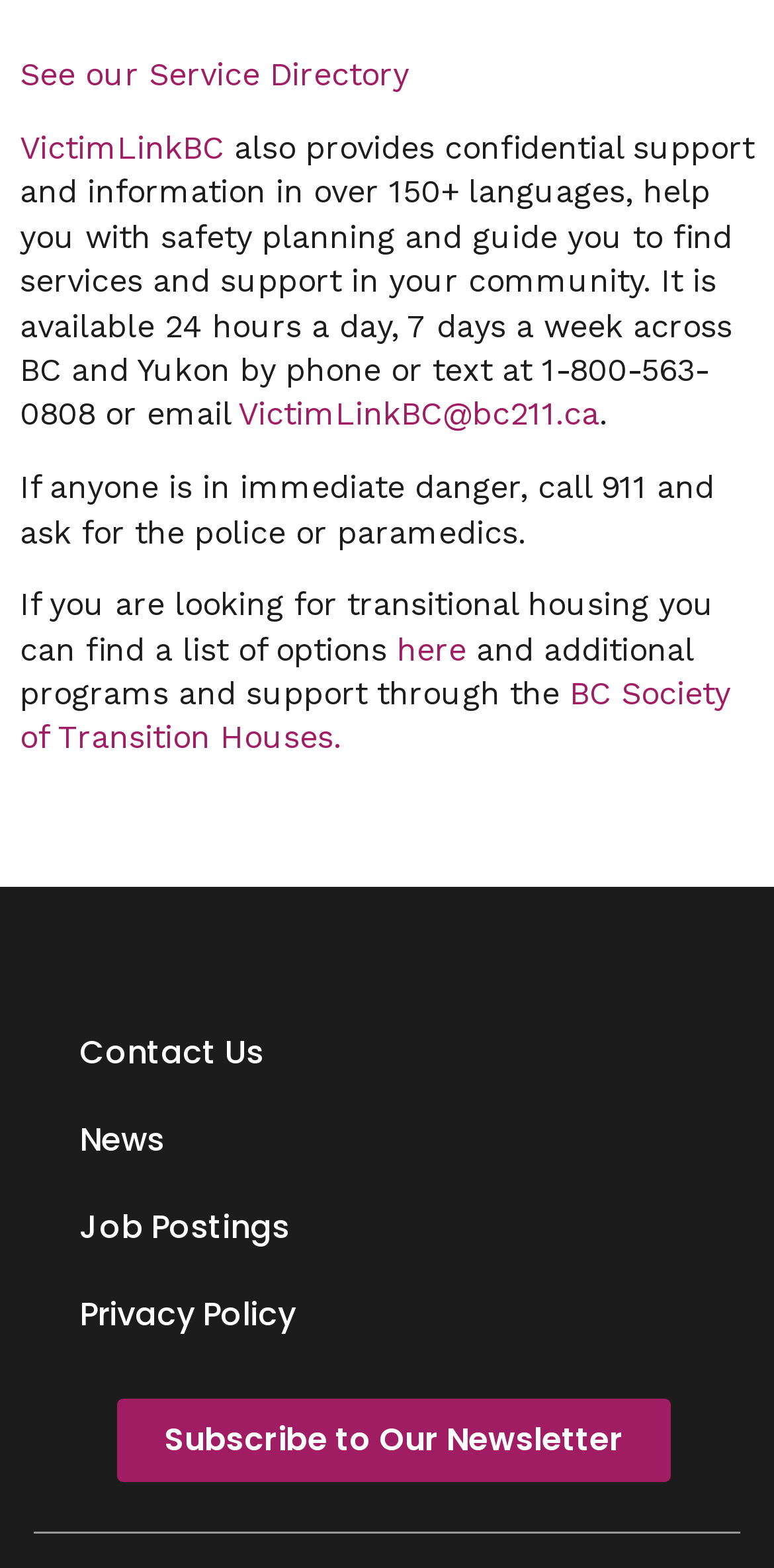What should you do if someone is in immediate danger?
Please answer the question with a detailed and comprehensive explanation.

I found the answer by reading the StaticText element that mentions 'If anyone is in immediate danger, call 911 and ask for the police or paramedics'.